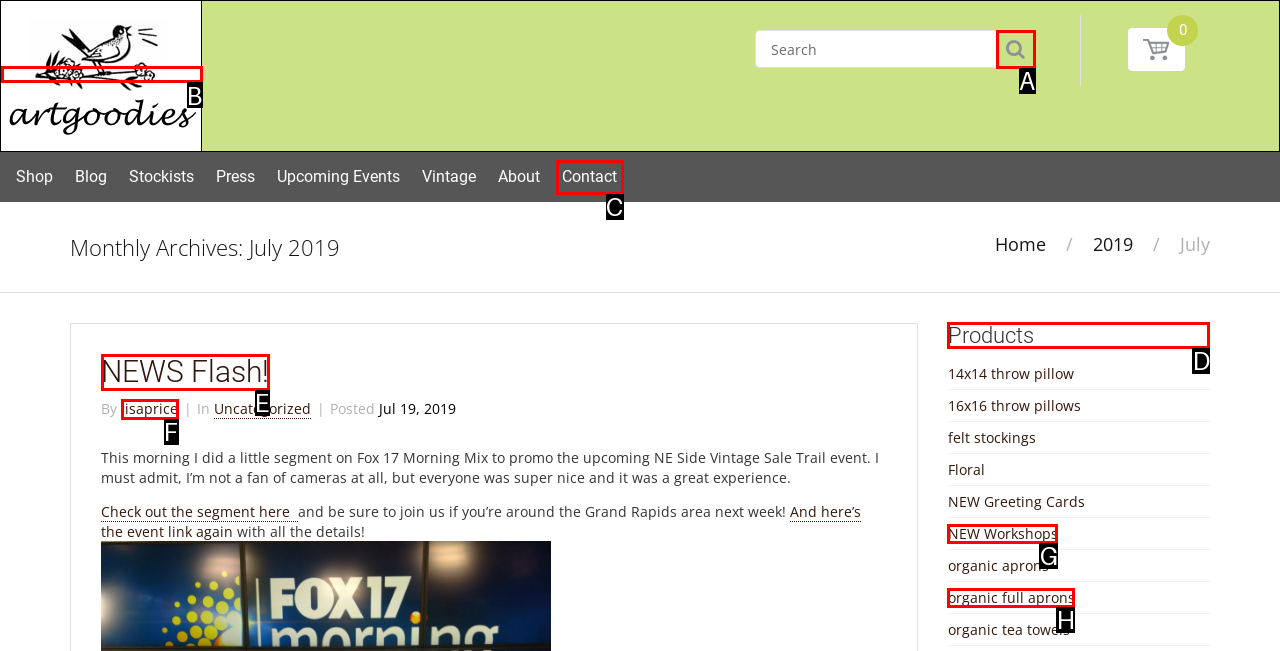Decide which letter you need to select to fulfill the task: Download FlowMate for Microsoft Windows 10 or higher
Answer with the letter that matches the correct option directly.

None